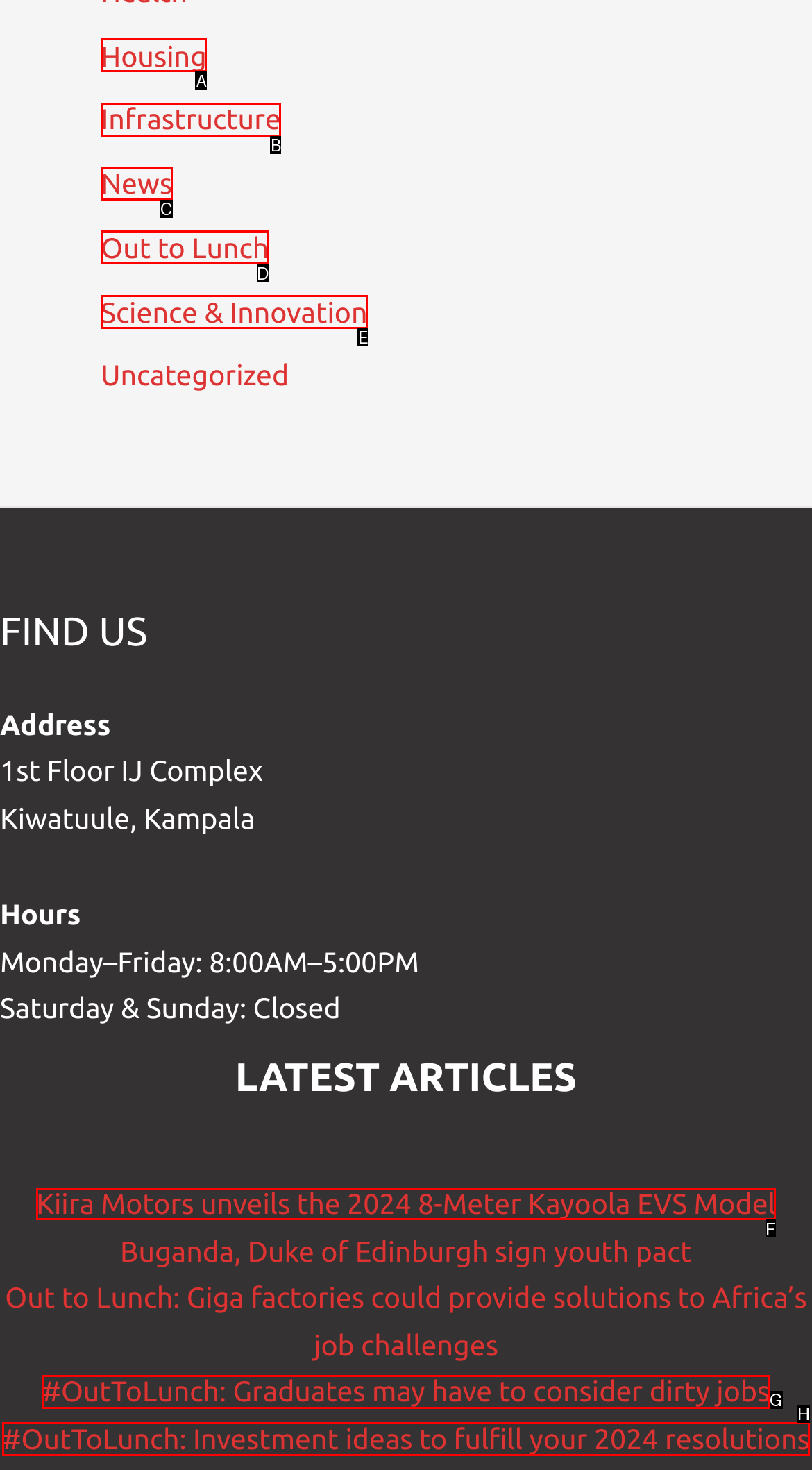Determine the letter of the UI element I should click on to complete the task: Read about Kiira Motors unveils the 2024 8-Meter Kayoola EVS Model from the provided choices in the screenshot.

F